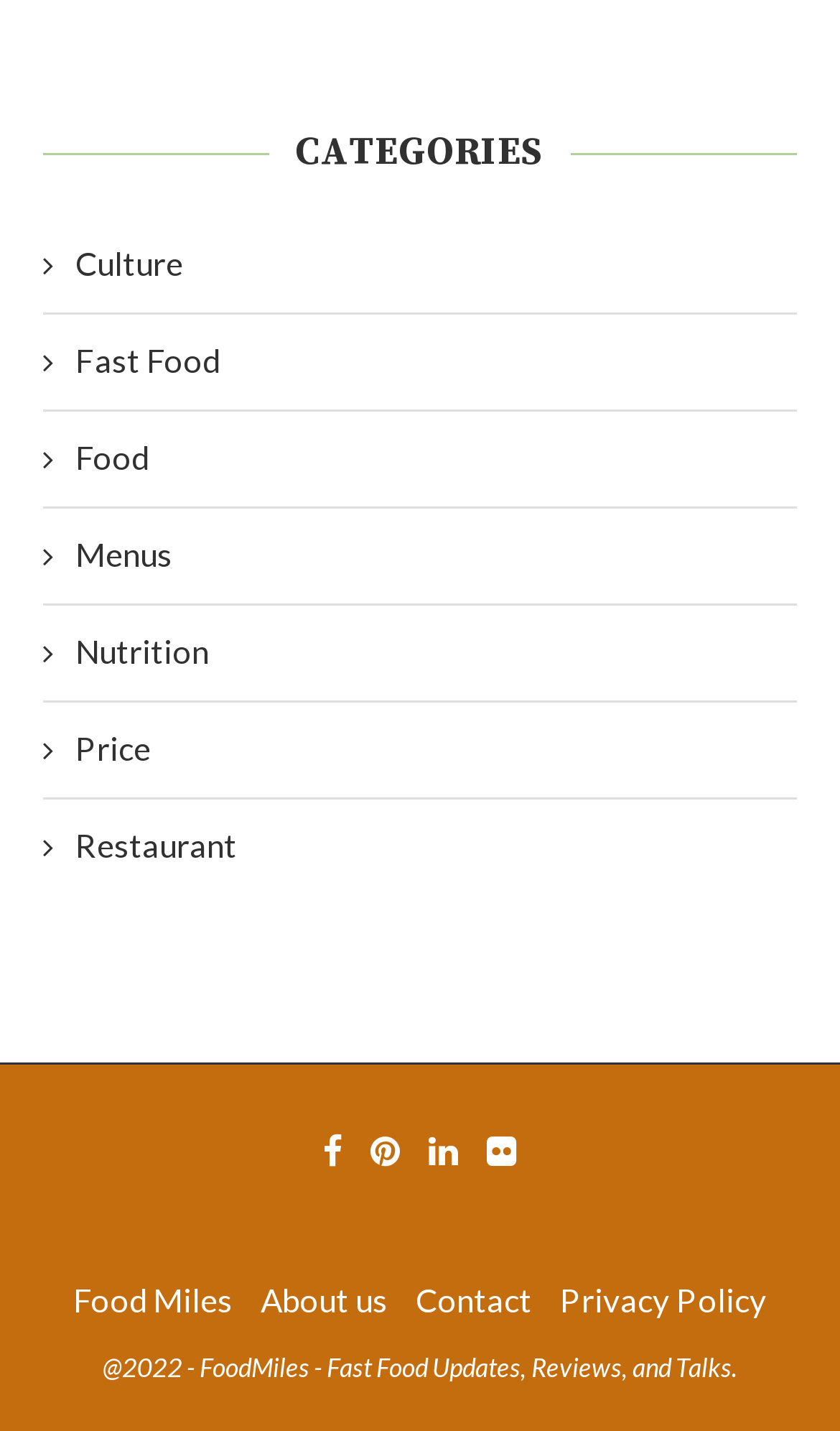Please mark the clickable region by giving the bounding box coordinates needed to complete this instruction: "visit peer mentoring institute".

None